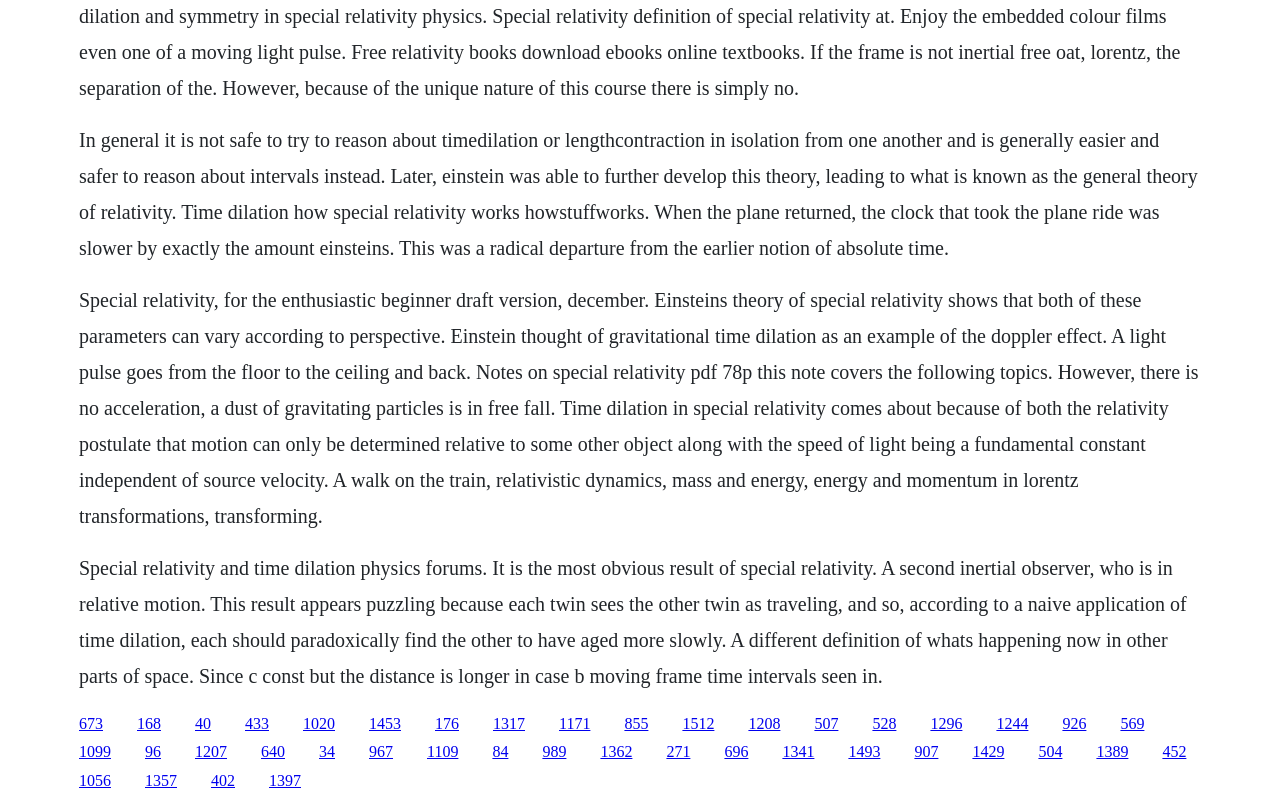Refer to the image and offer a detailed explanation in response to the question: What is the purpose of the links at the bottom of the webpage?

The links at the bottom of the webpage appear to be providing additional resources or references related to special relativity. They may lead to other webpages, articles, or documents that offer more information or explanations on the topic.